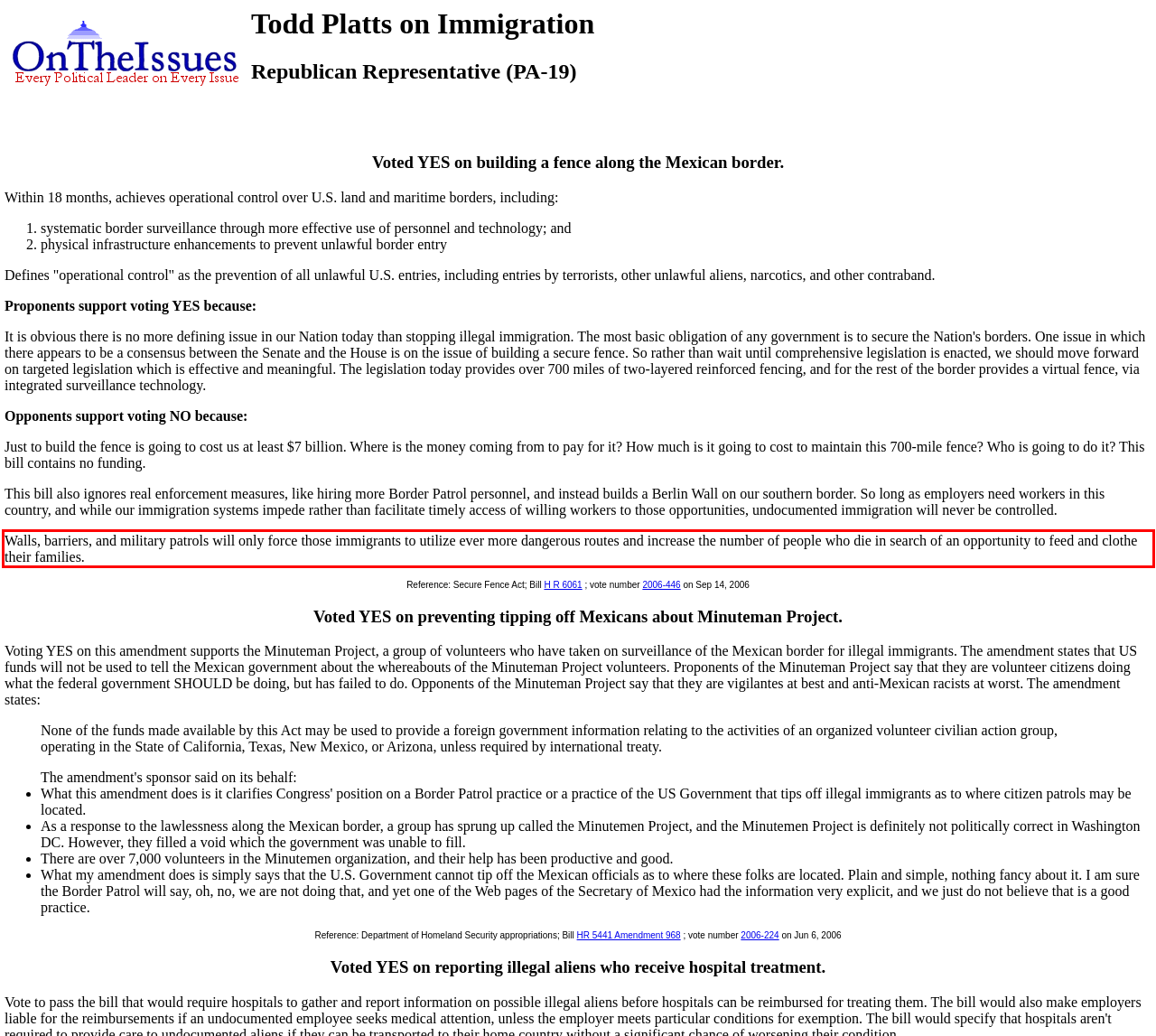Look at the provided screenshot of the webpage and perform OCR on the text within the red bounding box.

Walls, barriers, and military patrols will only force those immigrants to utilize ever more dangerous routes and increase the number of people who die in search of an opportunity to feed and clothe their families.